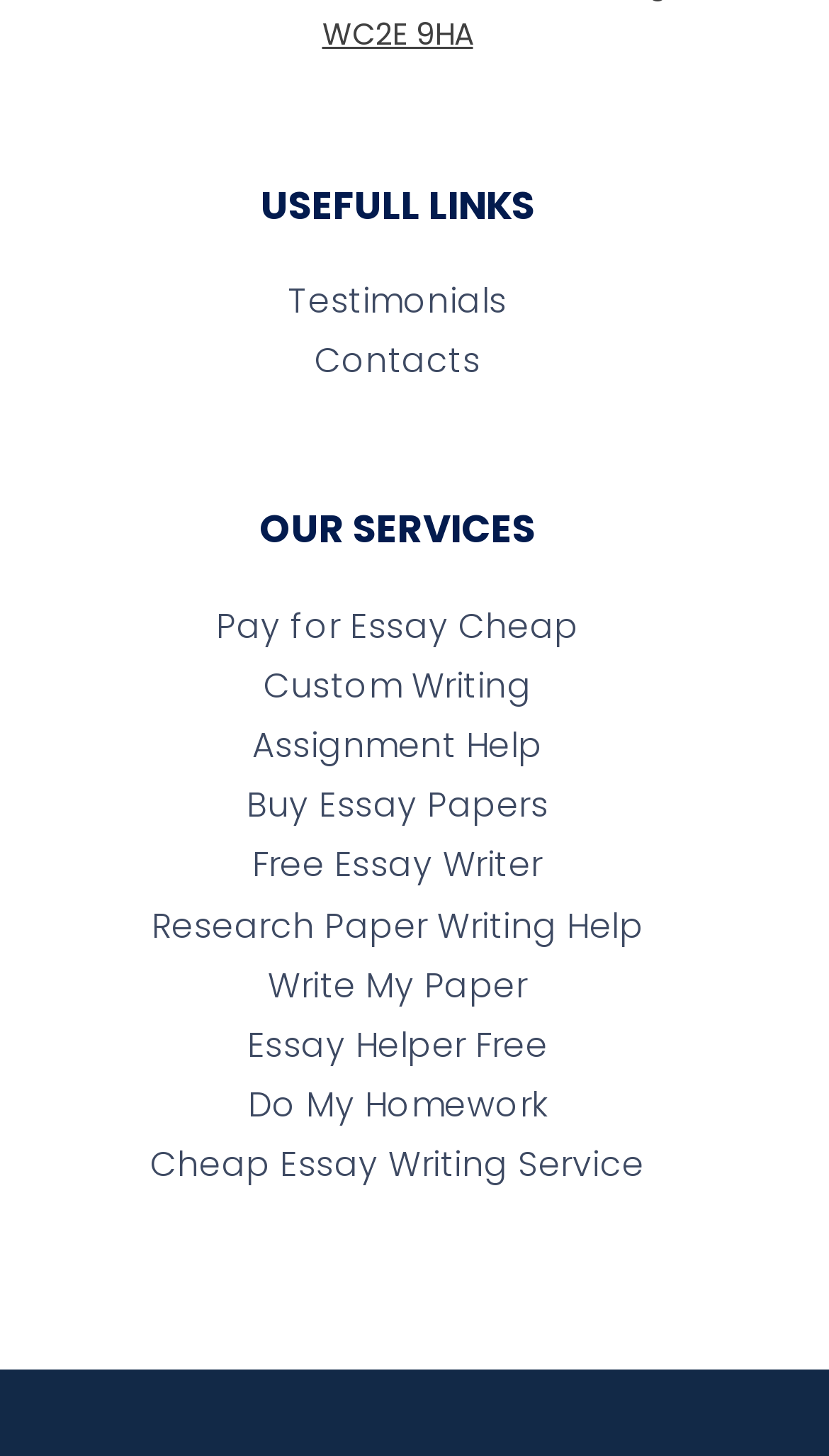Identify the bounding box coordinates of the section to be clicked to complete the task described by the following instruction: "learn about research paper writing help". The coordinates should be four float numbers between 0 and 1, formatted as [left, top, right, bottom].

[0.183, 0.619, 0.776, 0.652]